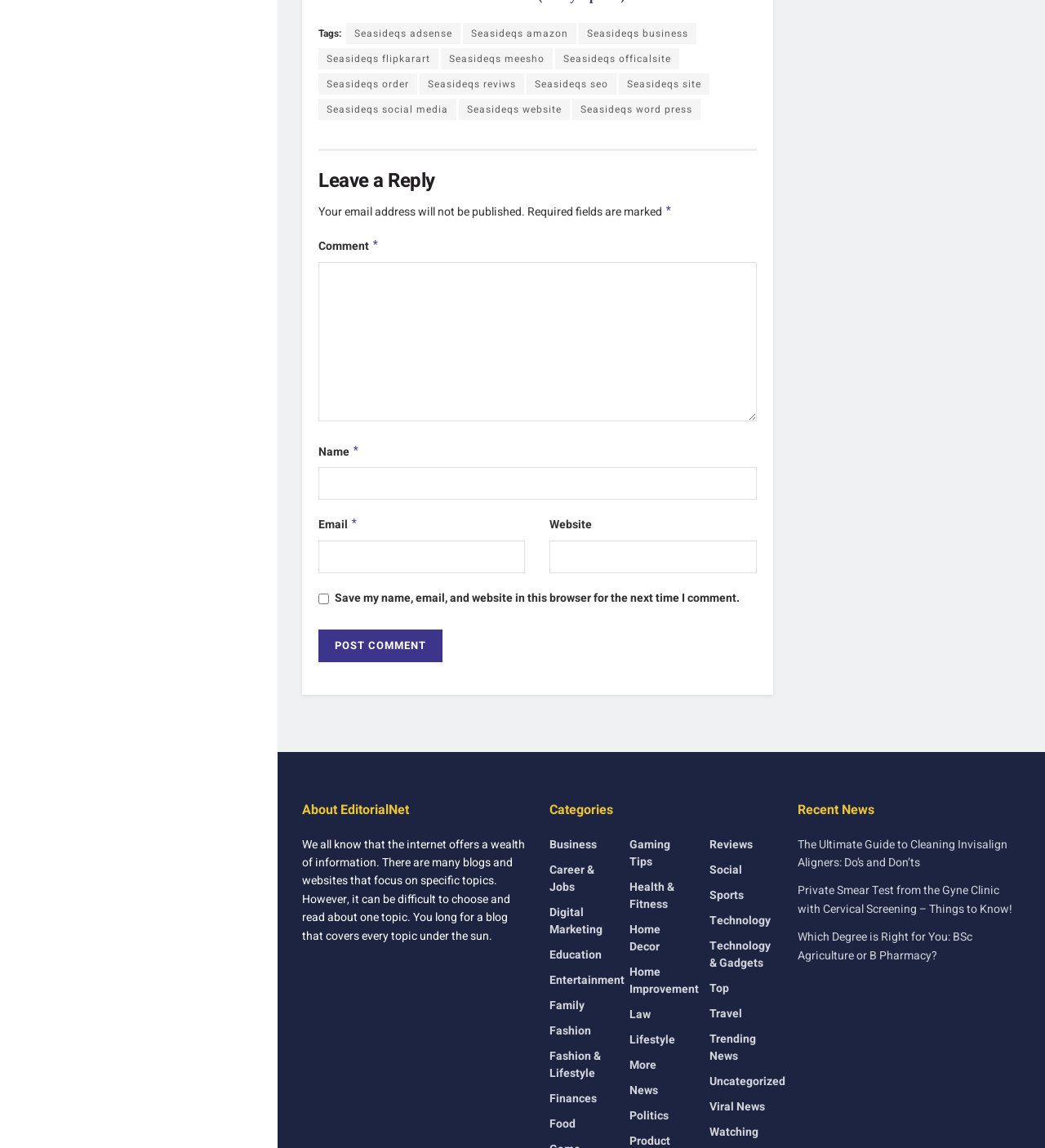What is required to post a comment? Based on the screenshot, please respond with a single word or phrase.

Name, email, and comment